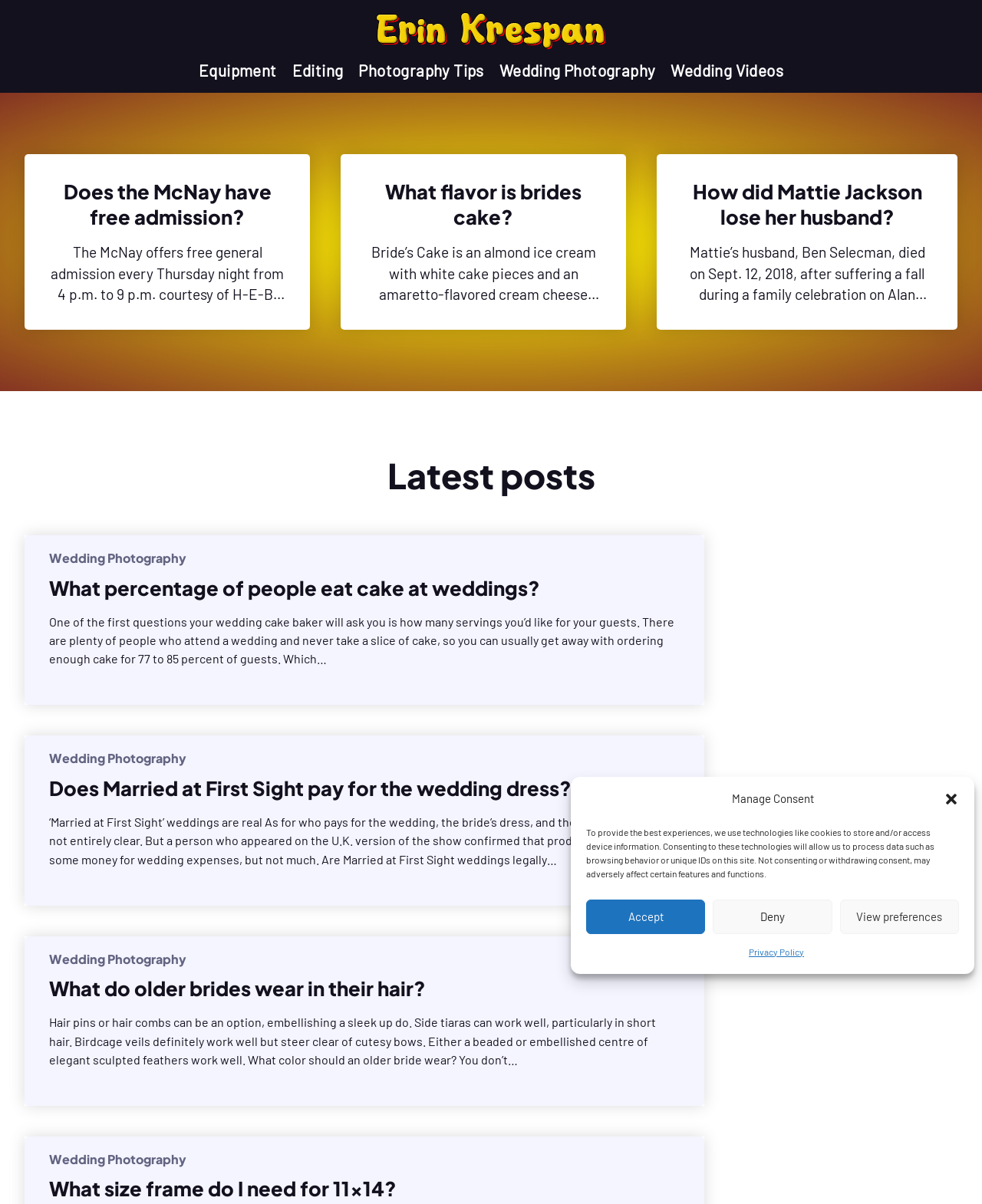Identify the bounding box coordinates for the UI element described as: "What flavor is brides cake?".

[0.372, 0.148, 0.612, 0.191]